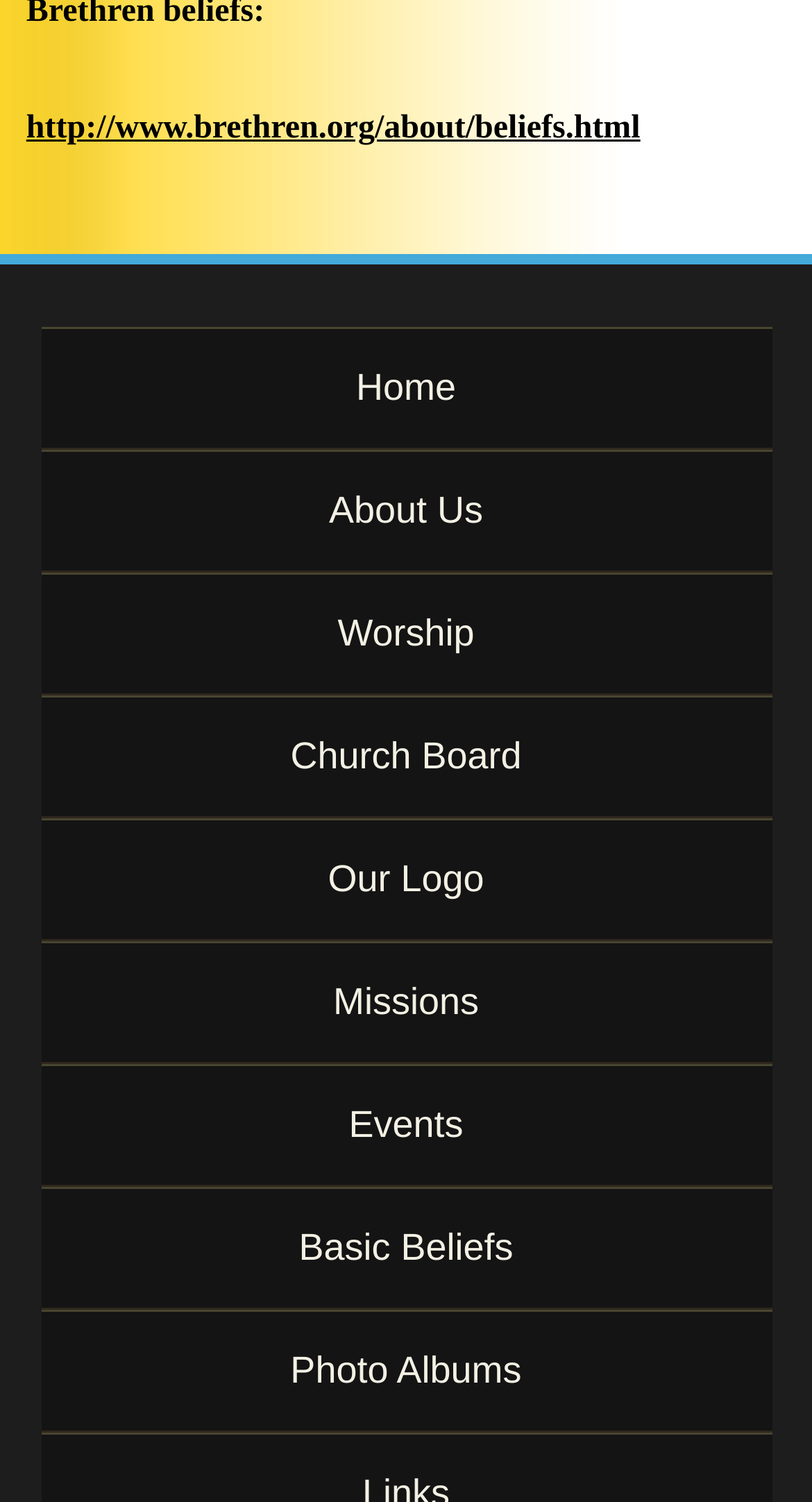Please provide the bounding box coordinates for the element that needs to be clicked to perform the instruction: "go to about us page". The coordinates must consist of four float numbers between 0 and 1, formatted as [left, top, right, bottom].

[0.05, 0.3, 0.95, 0.382]